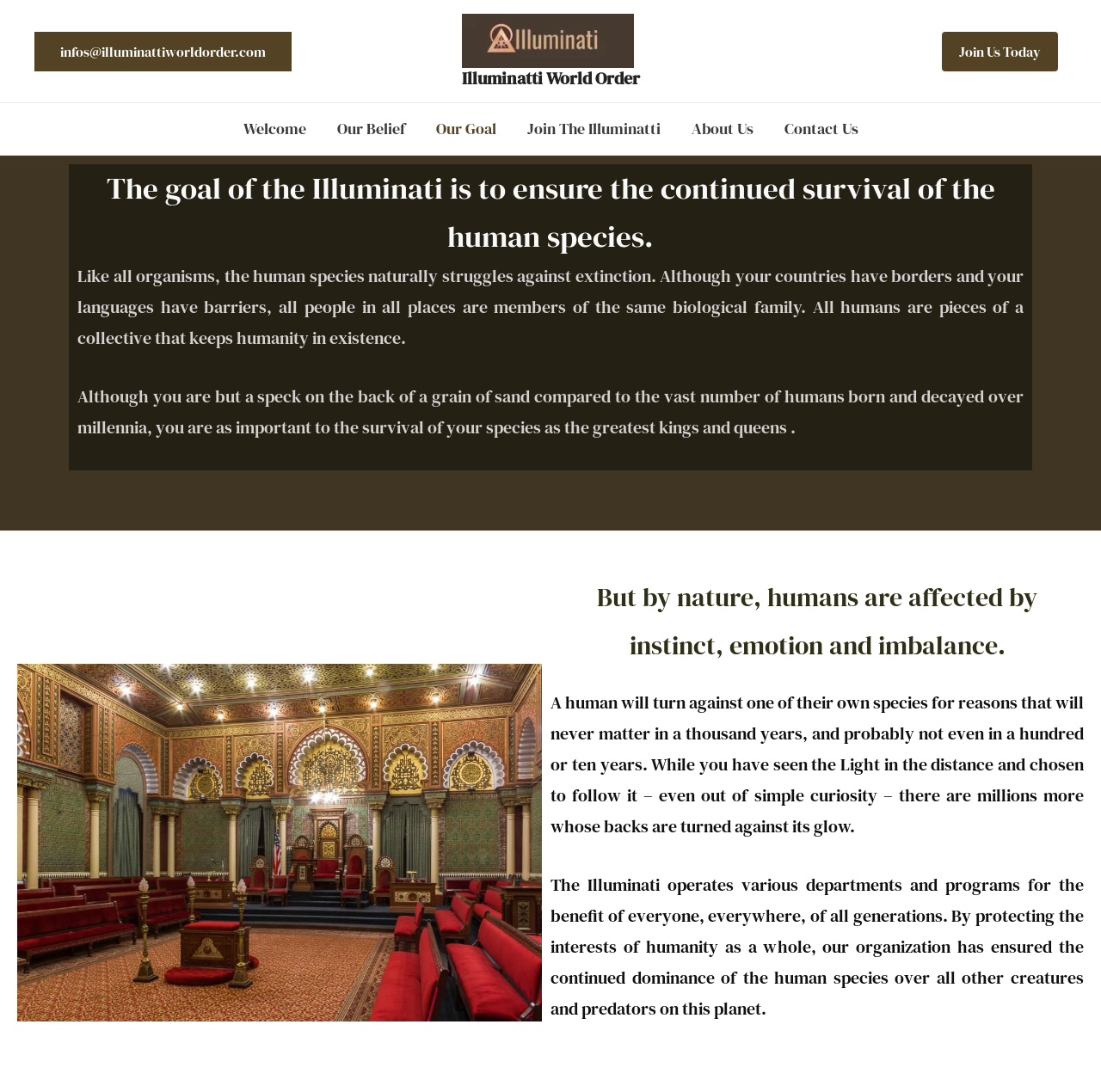Provide a brief response to the question using a single word or phrase: 
What is the email address to contact?

infos@illuminattiworldorder.com